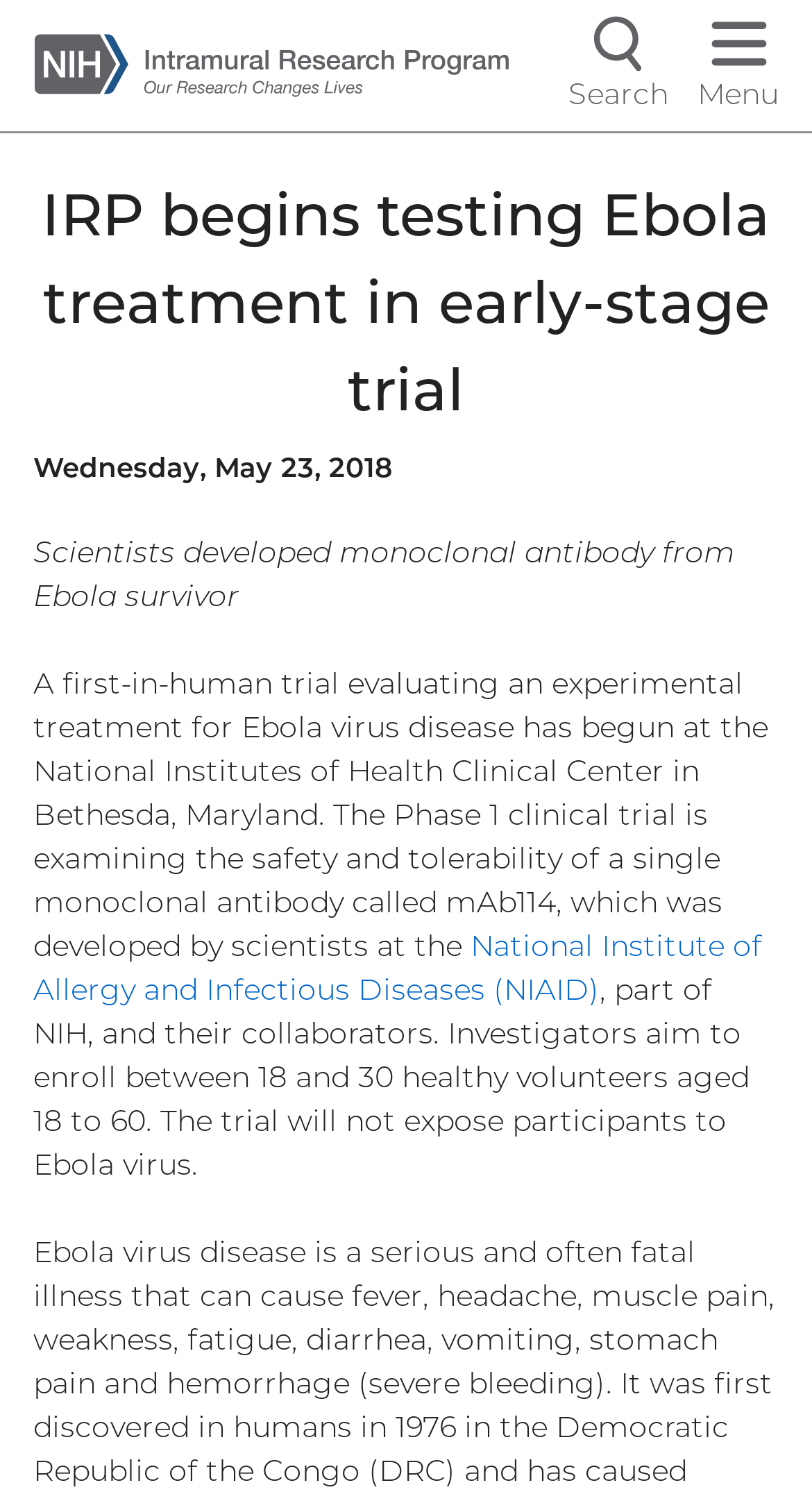Bounding box coordinates are specified in the format (top-left x, top-left y, bottom-right x, bottom-right y). All values are floating point numbers bounded between 0 and 1. Please provide the bounding box coordinate of the region this sentence describes: Search

[0.7, 0.01, 0.823, 0.078]